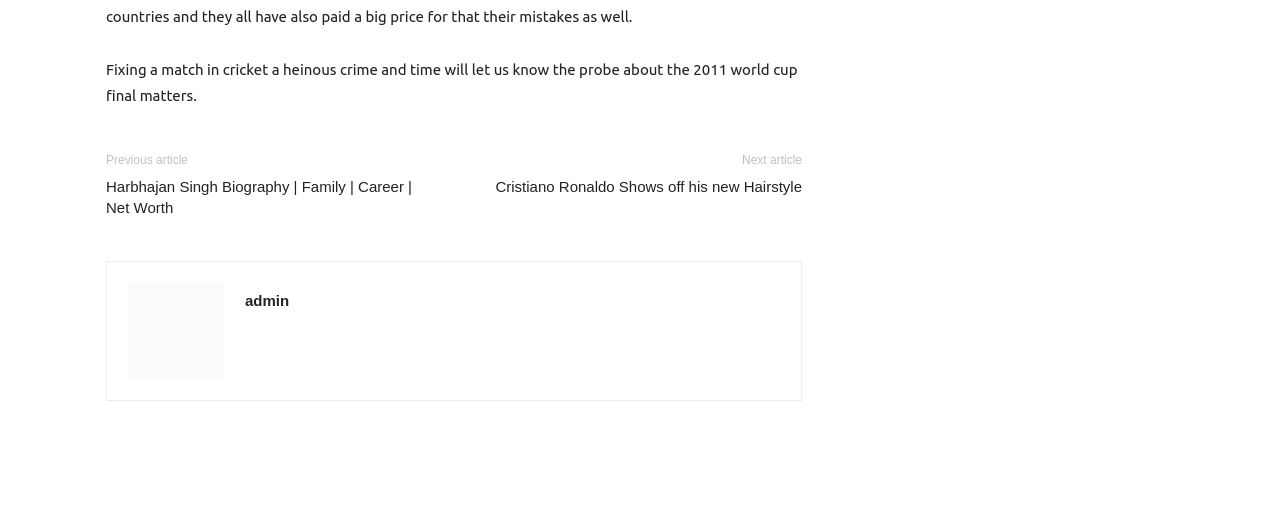What is the theme design by?
Refer to the screenshot and respond with a concise word or phrase.

SportsLibro